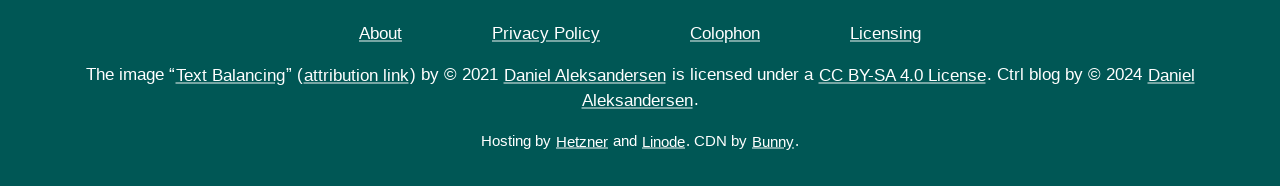Determine the bounding box coordinates for the area that should be clicked to carry out the following instruction: "go to about page".

[0.28, 0.121, 0.315, 0.229]